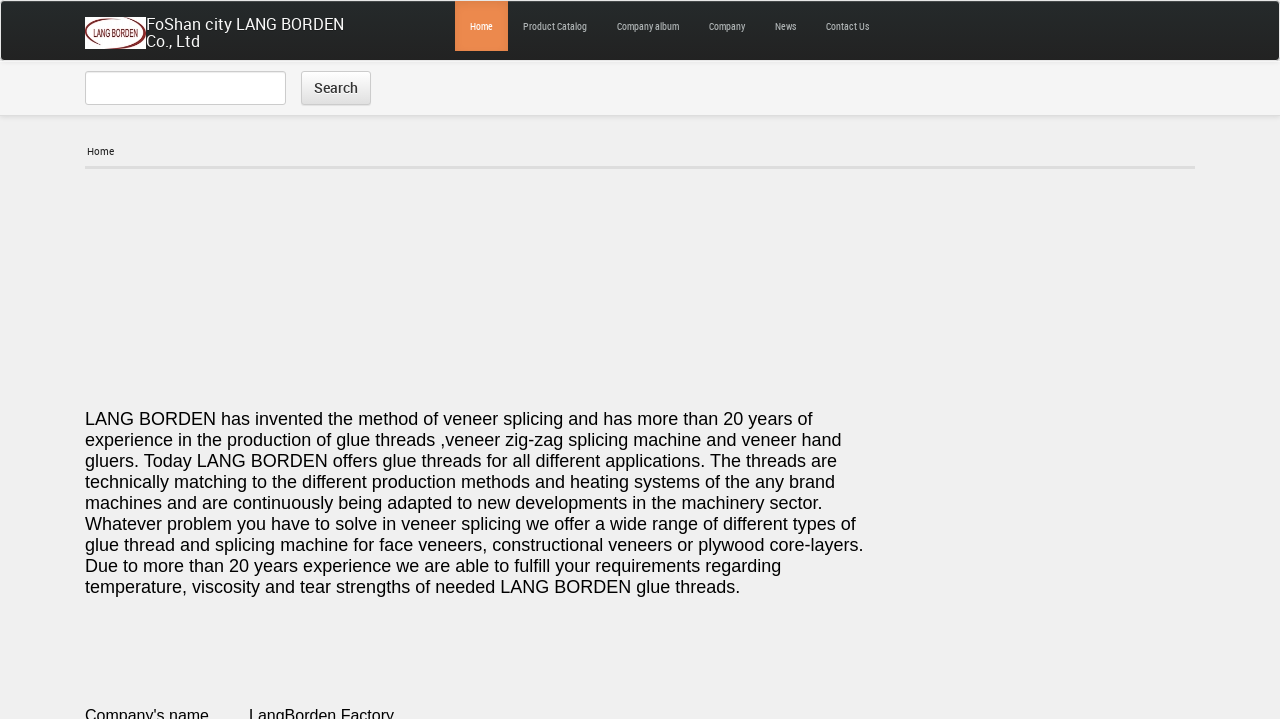Provide a one-word or one-phrase answer to the question:
What is the purpose of the search button?

To search the website